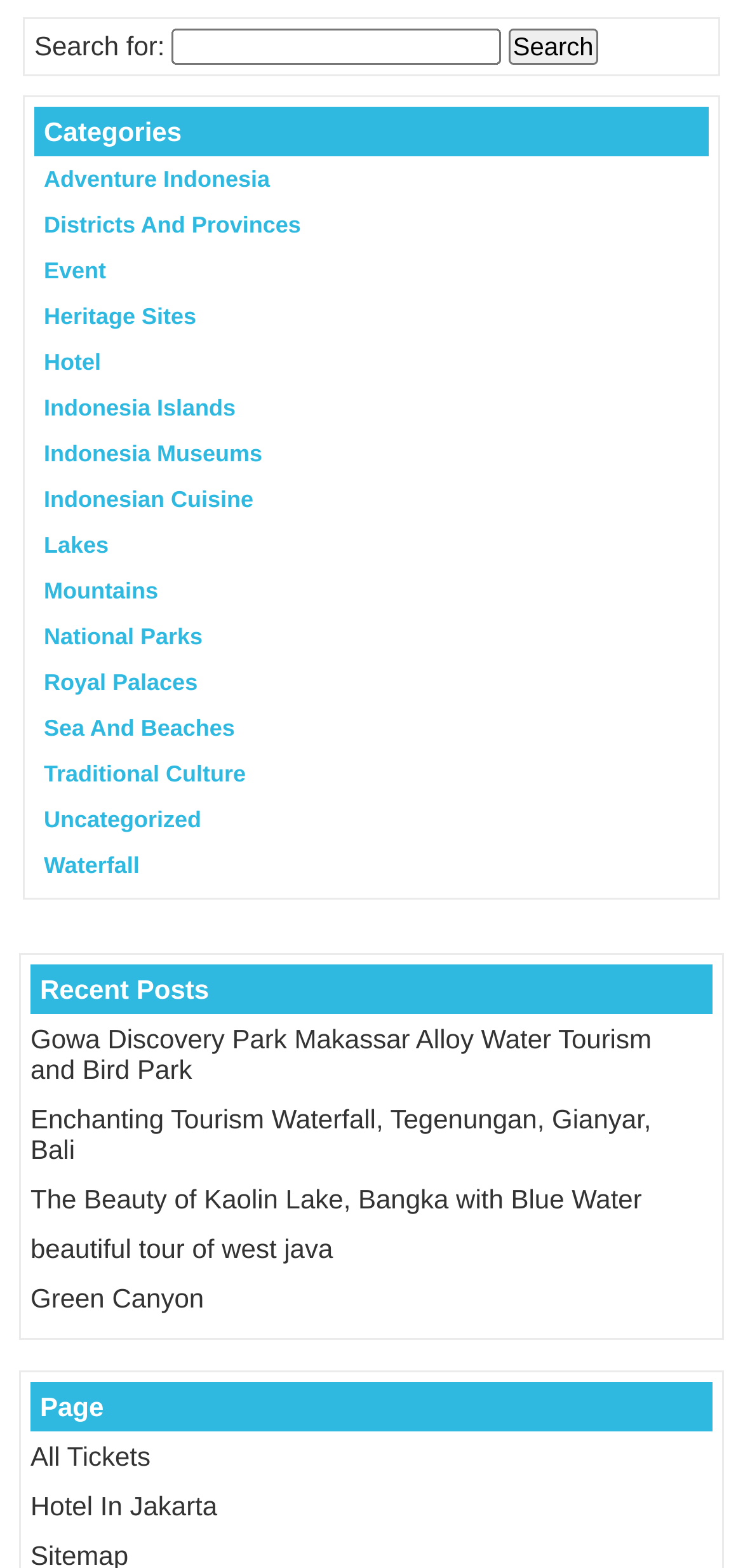Specify the bounding box coordinates (top-left x, top-left y, bottom-right x, bottom-right y) of the UI element in the screenshot that matches this description: beautiful tour of west java

[0.041, 0.786, 0.448, 0.806]